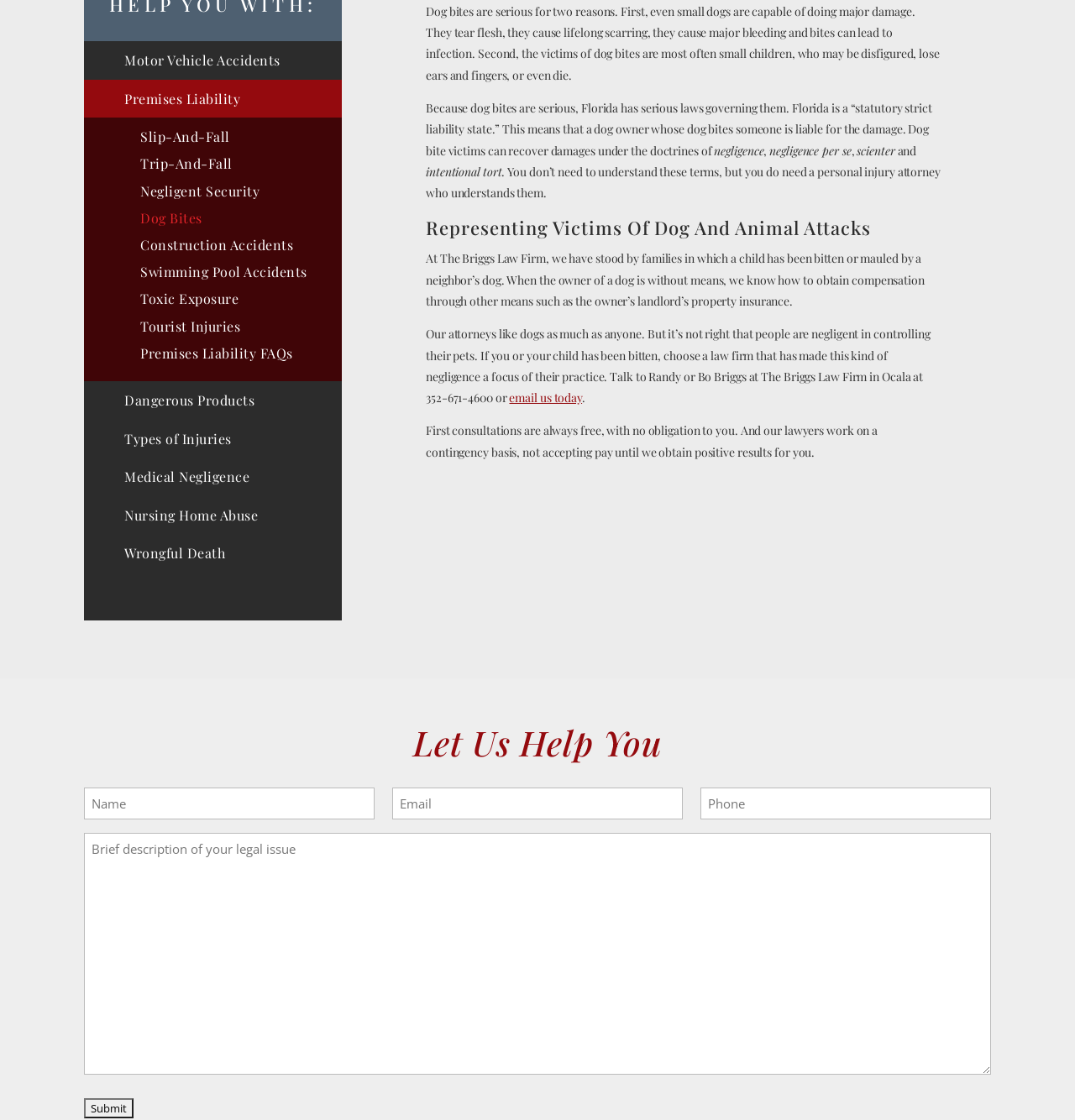Provide the bounding box coordinates, formatted as (top-left x, top-left y, bottom-right x, bottom-right y), with all values being floating point numbers between 0 and 1. Identify the bounding box of the UI element that matches the description: Motor Vehicle Accidents

[0.078, 0.037, 0.318, 0.071]